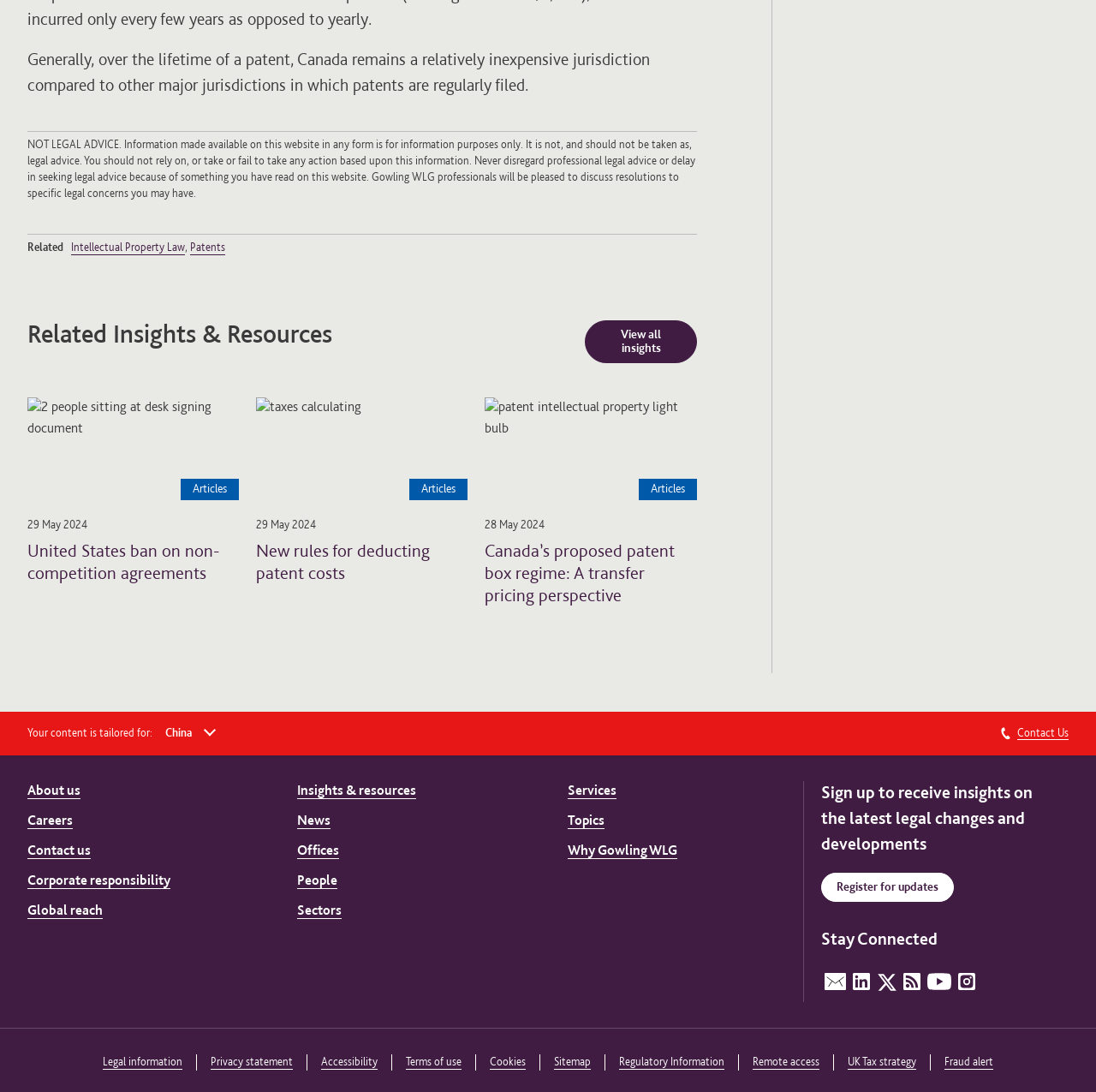What is the law firm's name?
From the image, provide a succinct answer in one word or a short phrase.

Gowling WLG